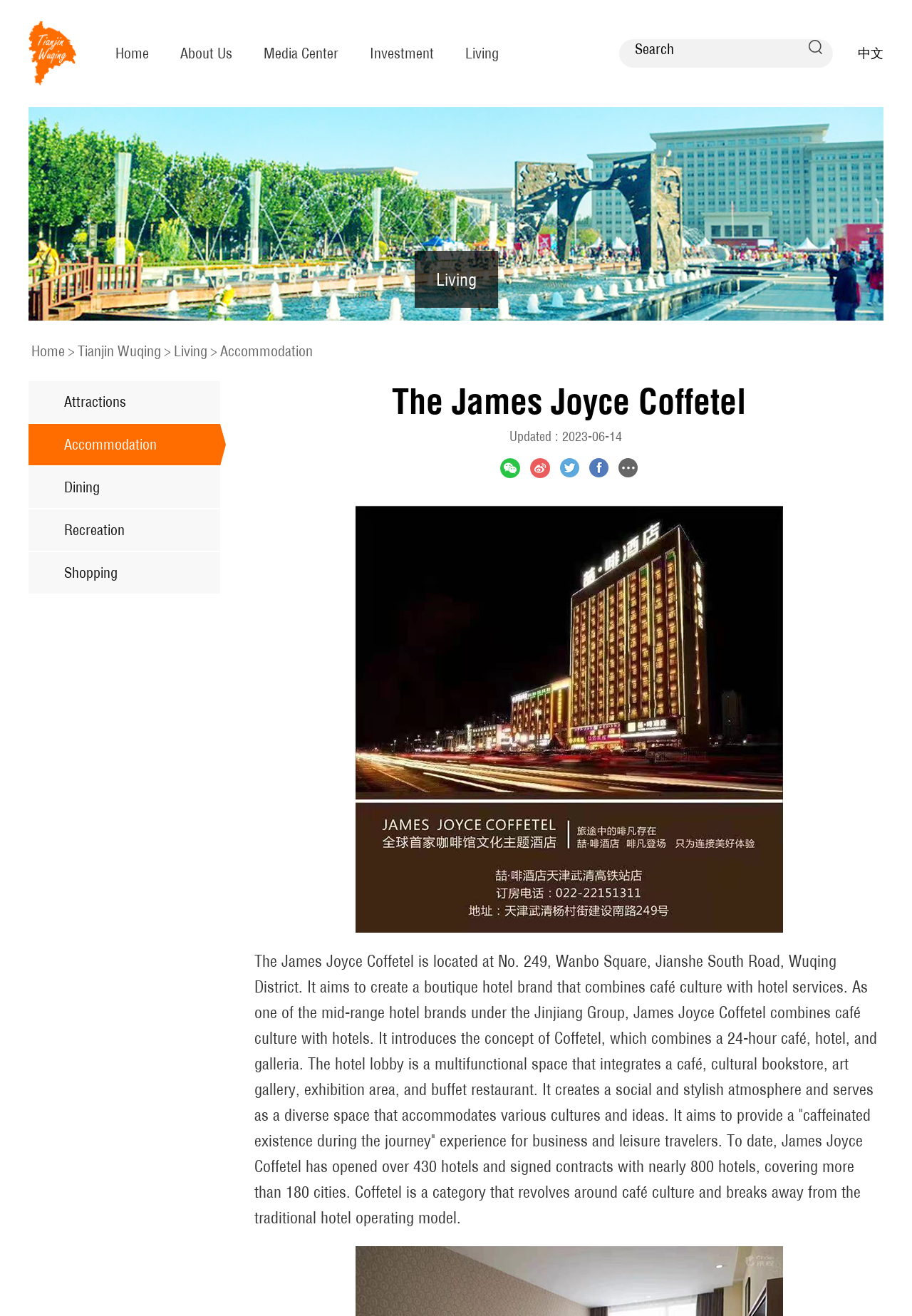What is the concept of Coffetel?
Based on the screenshot, answer the question with a single word or phrase.

Combines a 24-hour café, hotel, and galleria